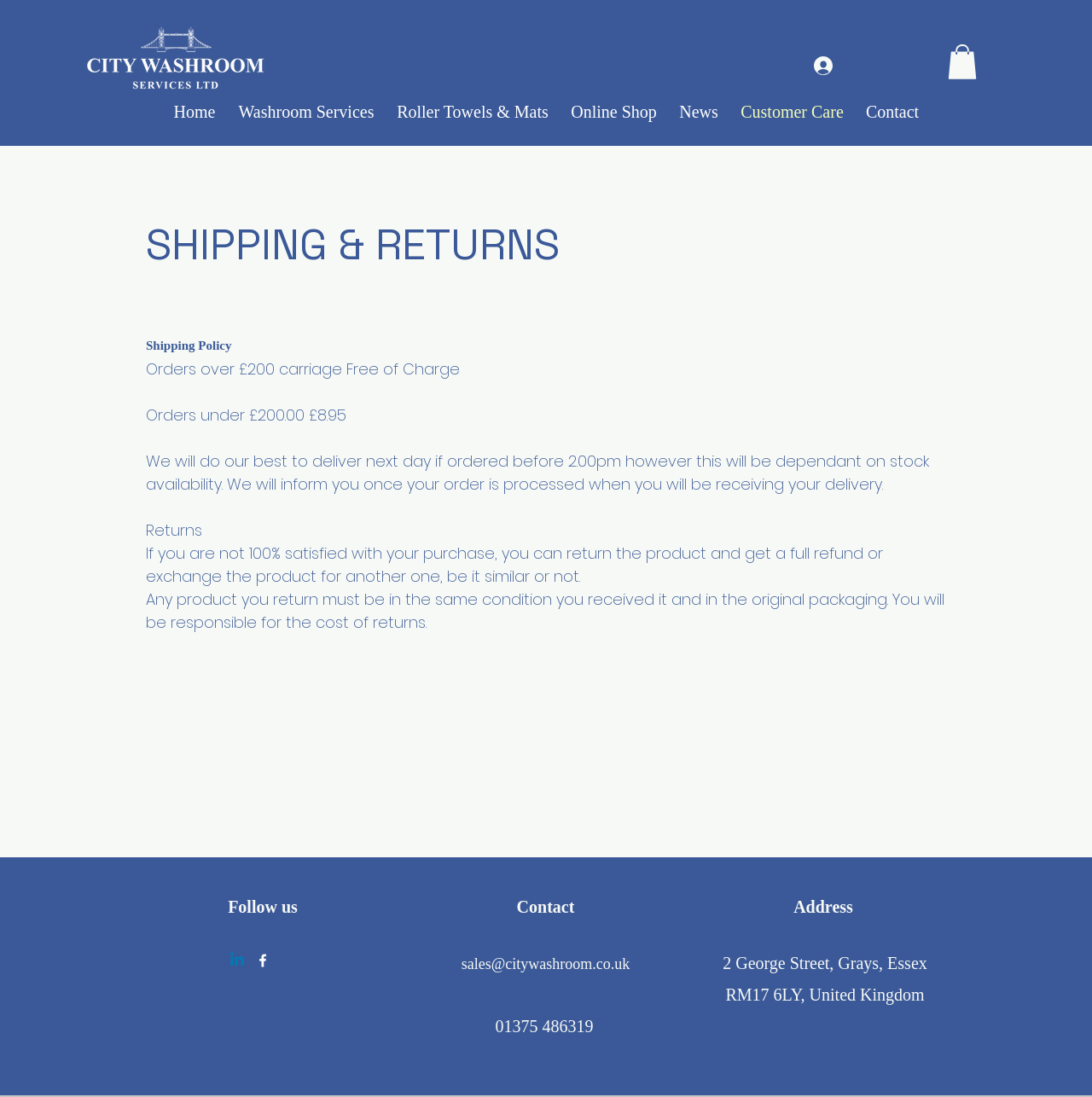Locate the bounding box coordinates of the element you need to click to accomplish the task described by this instruction: "Send an email to sales@citywashroom.co.uk".

[0.422, 0.871, 0.577, 0.886]